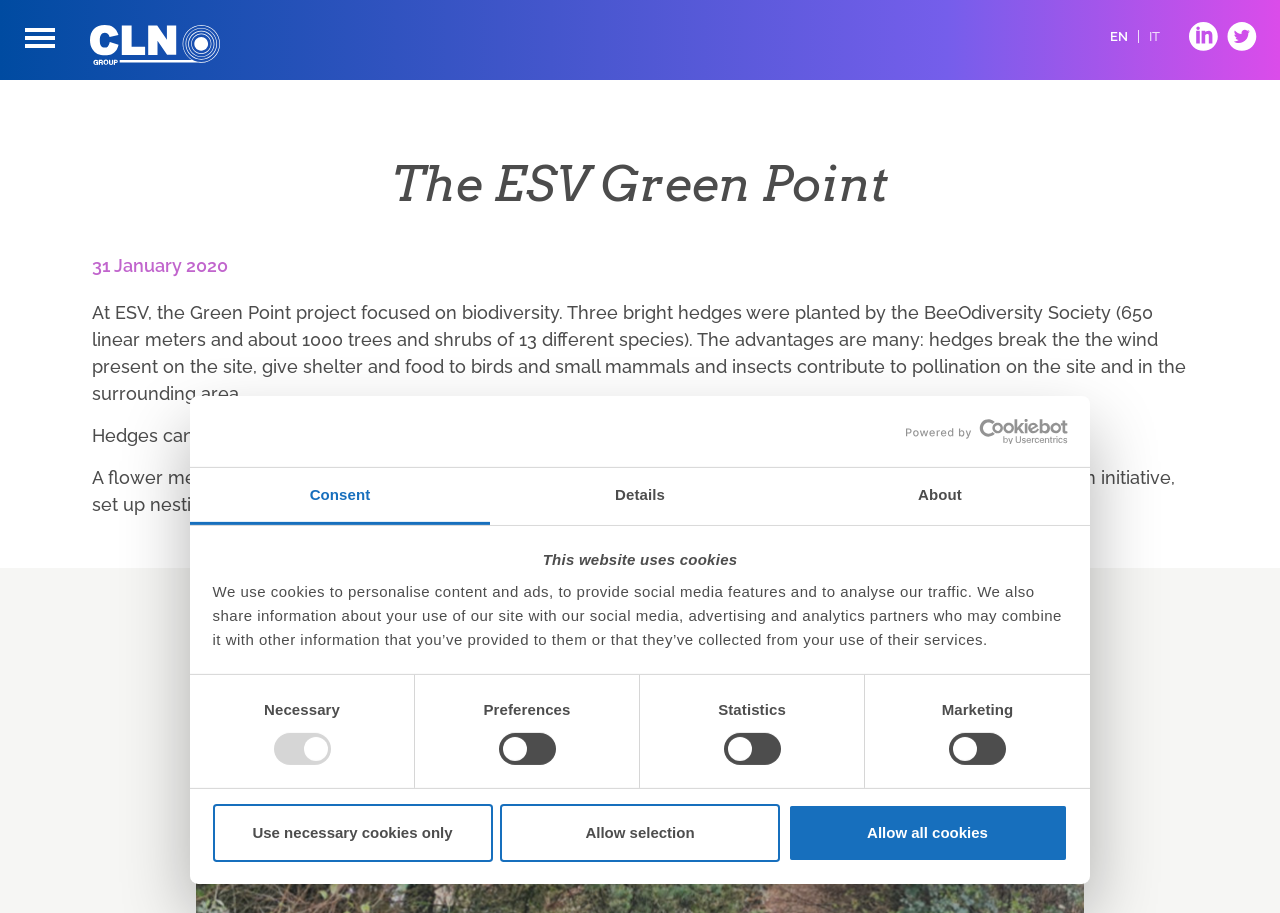Please find the top heading of the webpage and generate its text.

The ESV Green Point